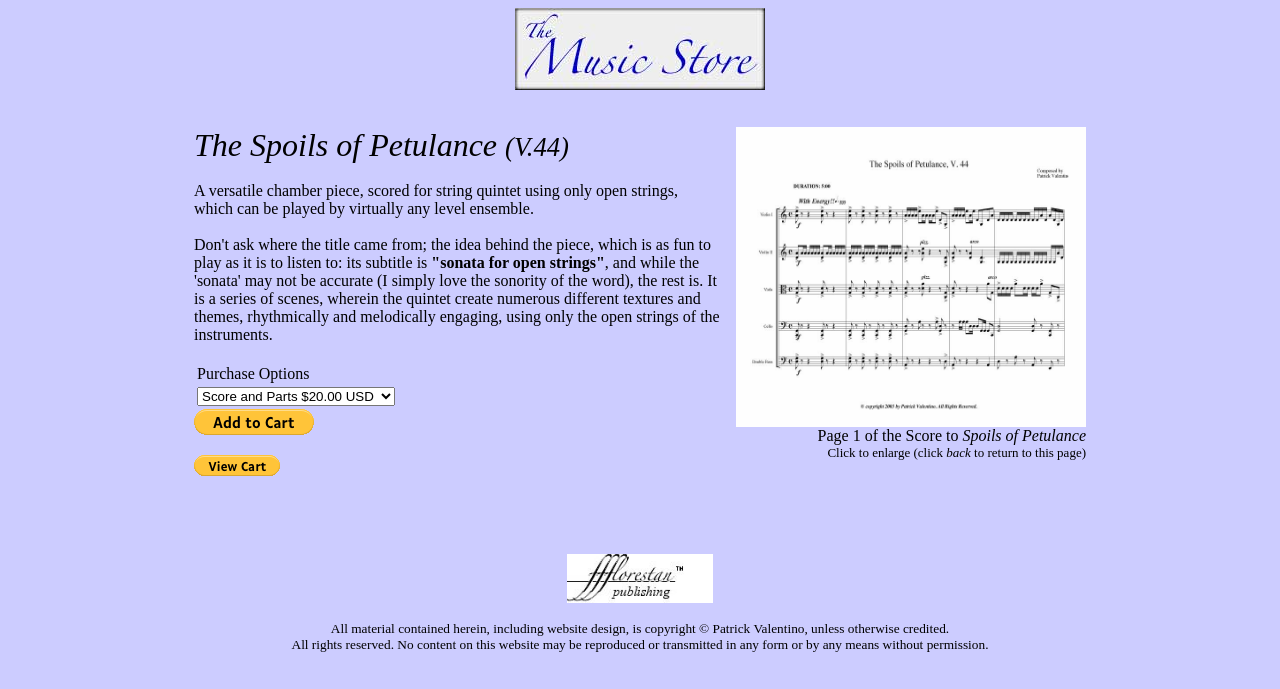What can be enlarged by clicking on the link?
Give a single word or phrase answer based on the content of the image.

Page 1 of the Score